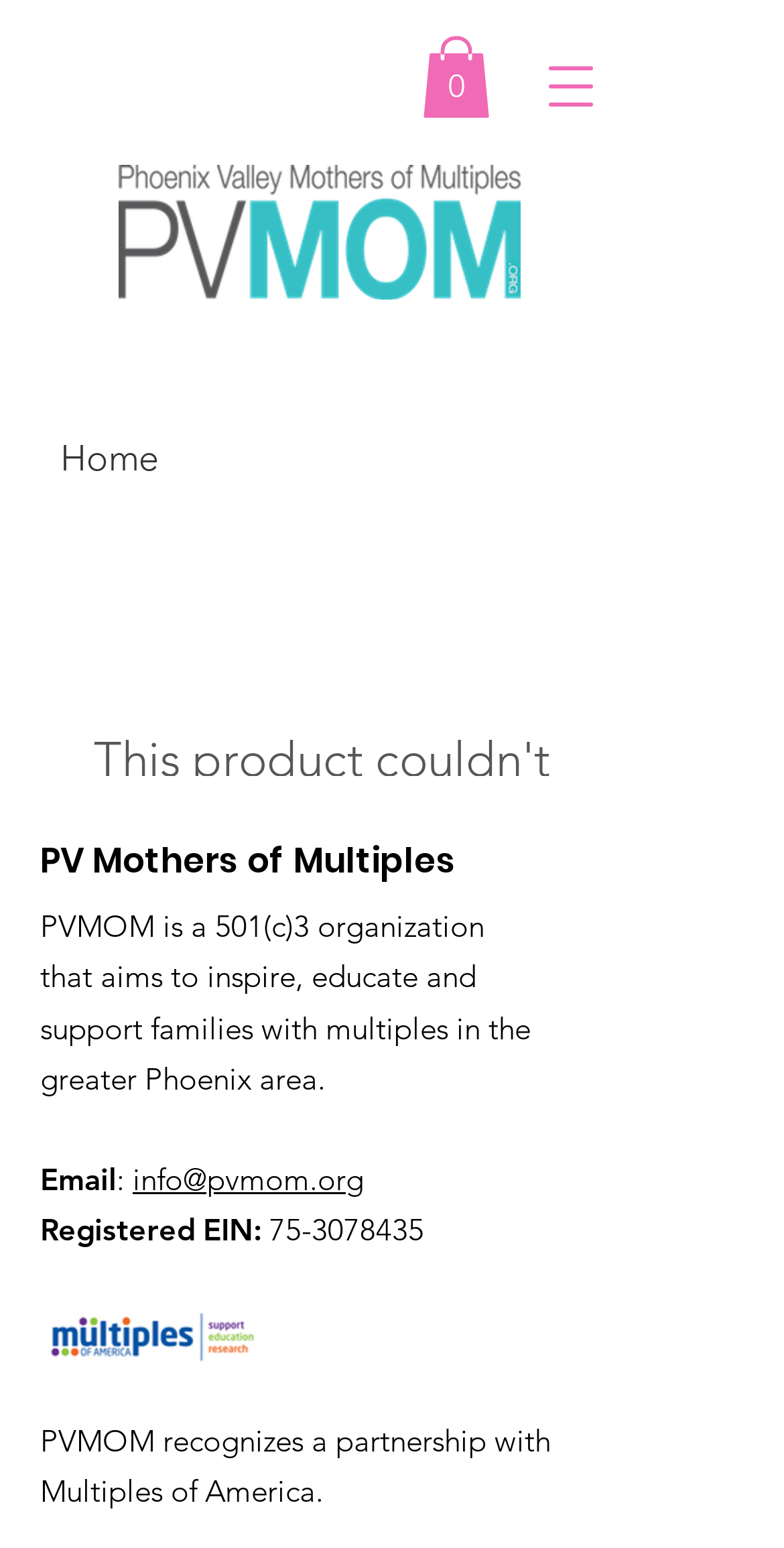What is the email address of the organization?
Deliver a detailed and extensive answer to the question.

I found the answer by looking at the link element with the text 'info@pvmom.org' which is located next to the 'Email:' label in the main section of the webpage.